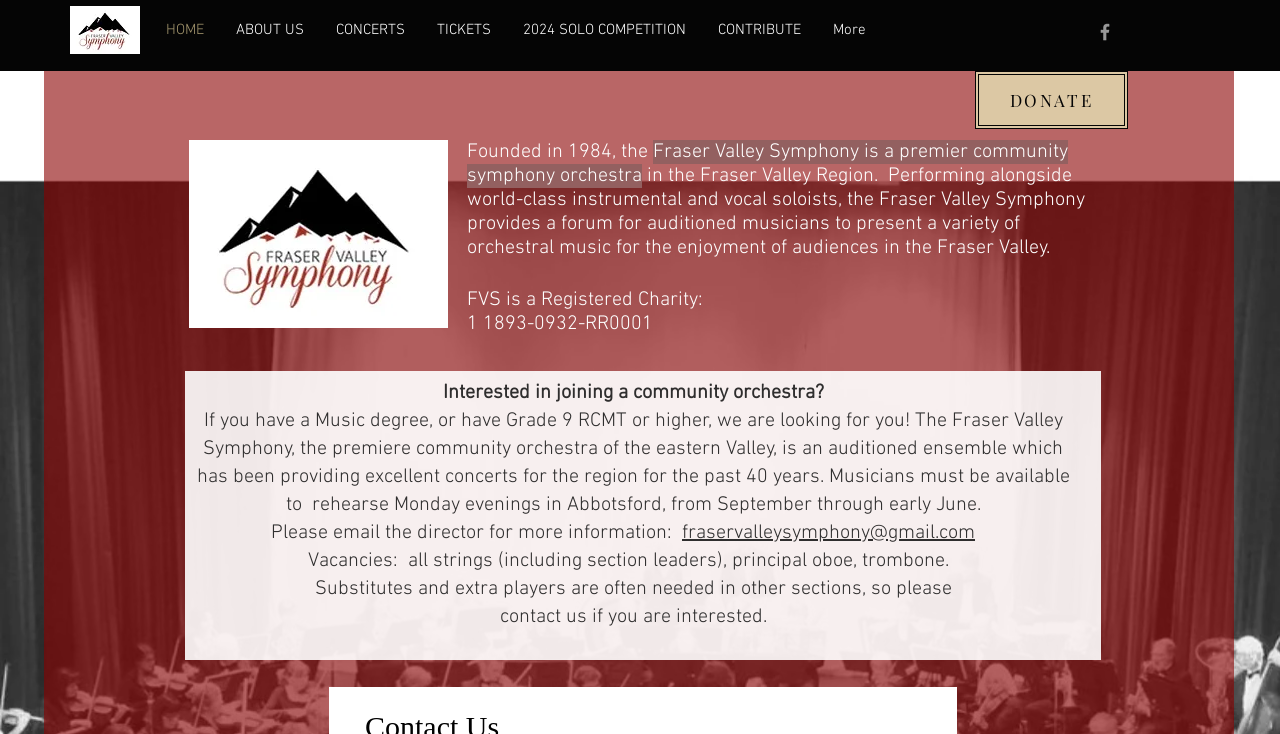Using the provided description: "More", find the bounding box coordinates of the corresponding UI element. The output should be four float numbers between 0 and 1, in the format [left, top, right, bottom].

[0.638, 0.023, 0.689, 0.059]